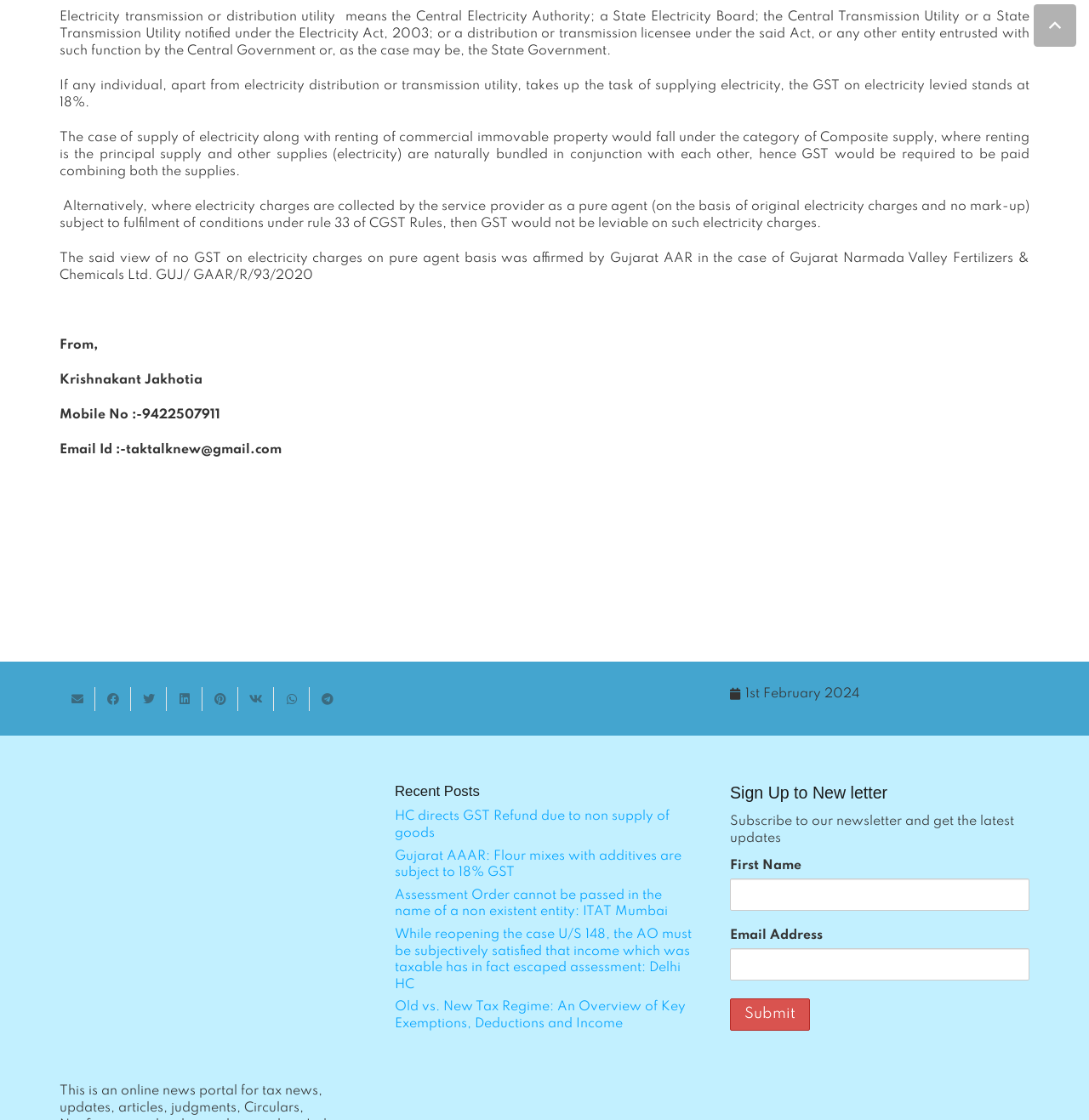What is the purpose of the 'Sign Up to Newsletter' section?
Look at the screenshot and give a one-word or phrase answer.

To subscribe to newsletter